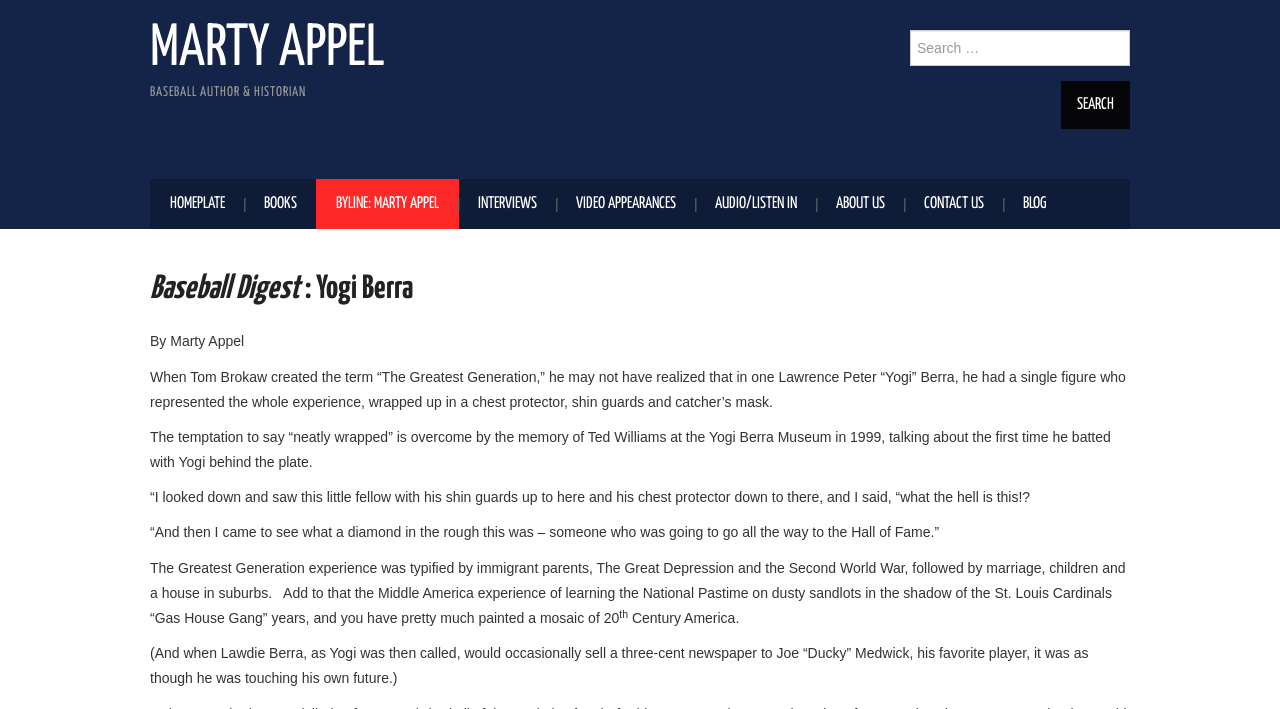Analyze the image and answer the question with as much detail as possible: 
What is the name of the baseball player mentioned in the article?

The article mentions 'Lawrence Peter “Yogi” Berra' as the baseball player who represented the whole experience of 'The Greatest Generation'.